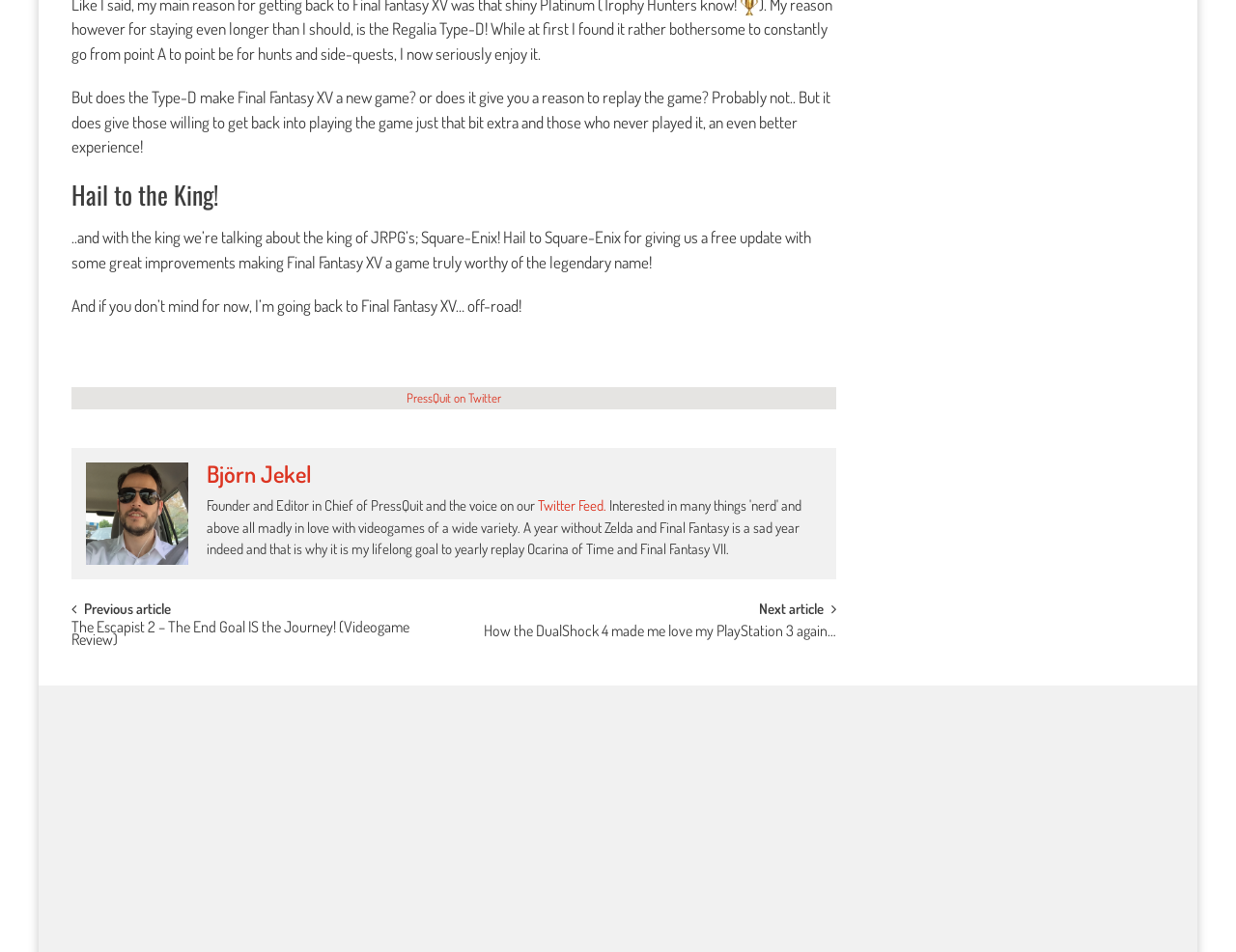What is the platform being mentioned in the article?
Using the image, elaborate on the answer with as much detail as possible.

The link 'How the DualShock 4 made me love my PlayStation 3 again…' mentions PlayStation 3, which implies that it is the platform being discussed in the article.